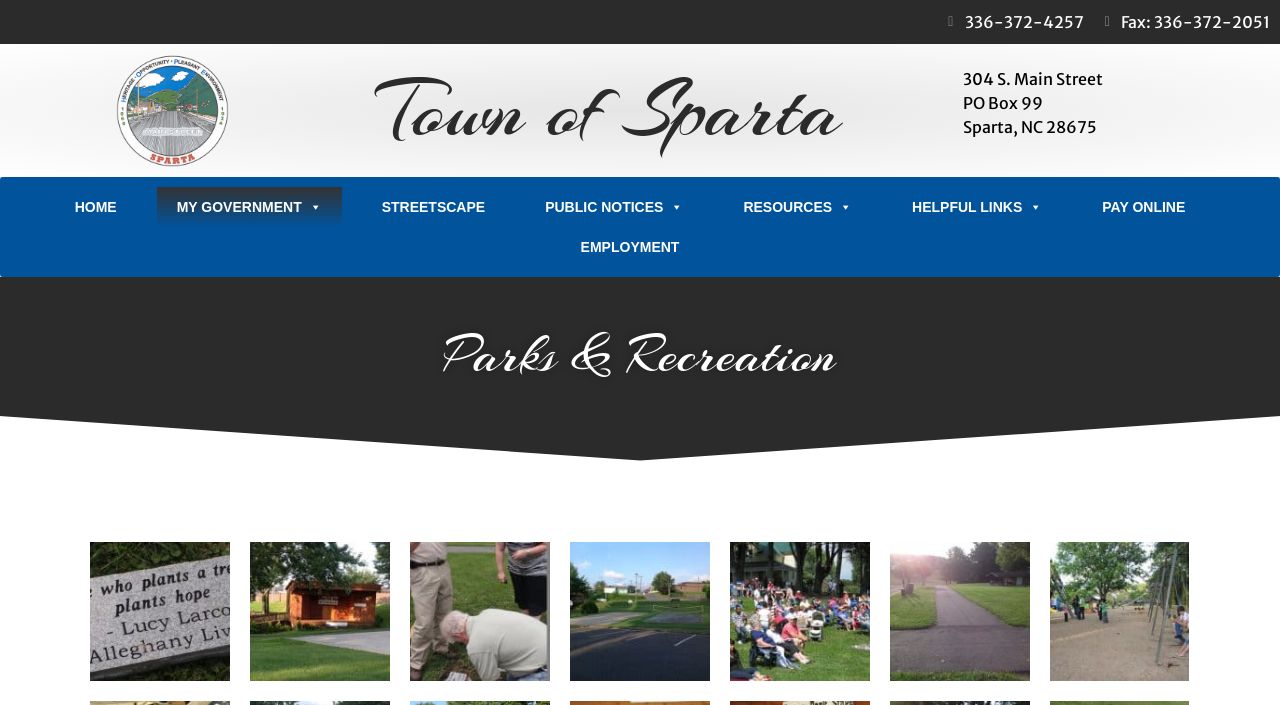Please identify the coordinates of the bounding box for the clickable region that will accomplish this instruction: "Explore the Parks & Recreation department".

[0.07, 0.463, 0.93, 0.541]